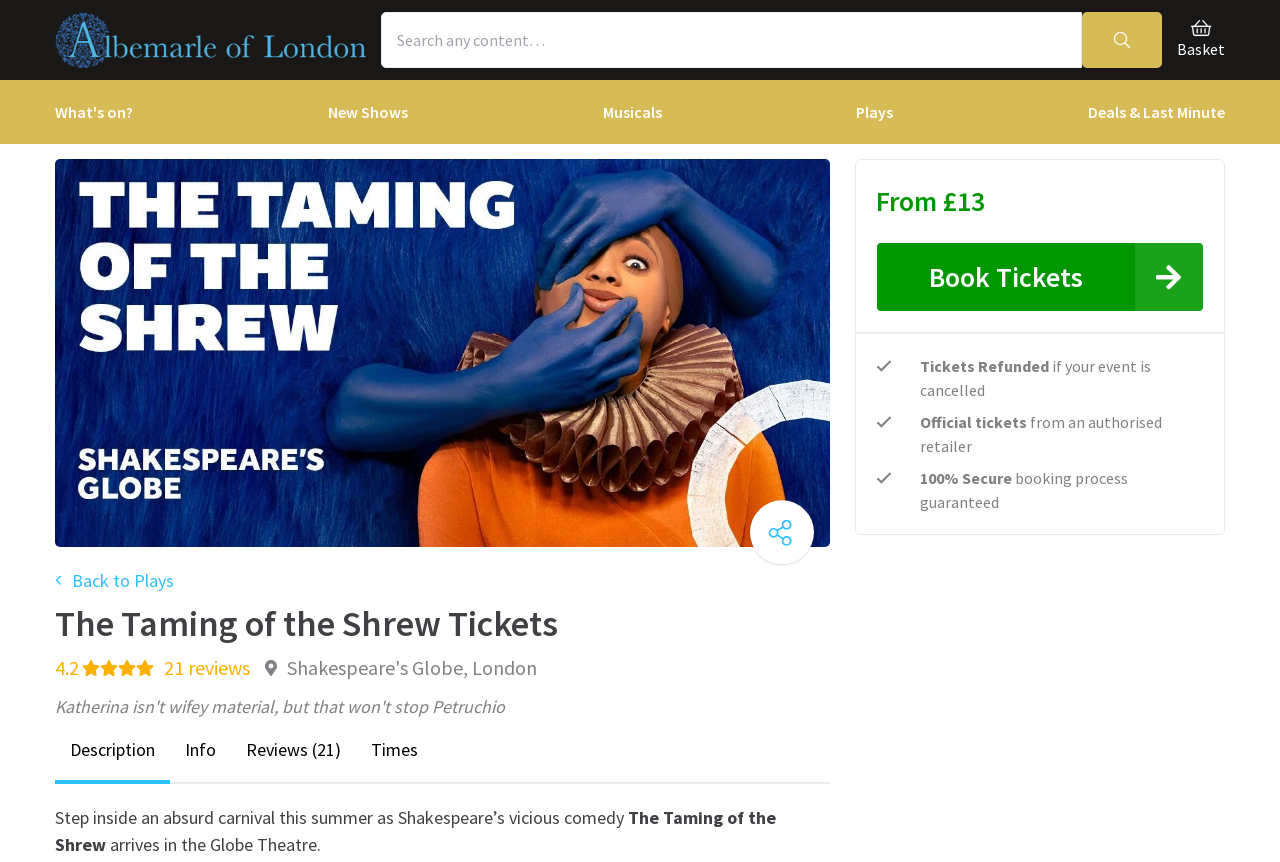Highlight the bounding box coordinates of the element that should be clicked to carry out the following instruction: "Go to the home page". The coordinates must be given as four float numbers ranging from 0 to 1, i.e., [left, top, right, bottom].

[0.043, 0.014, 0.286, 0.079]